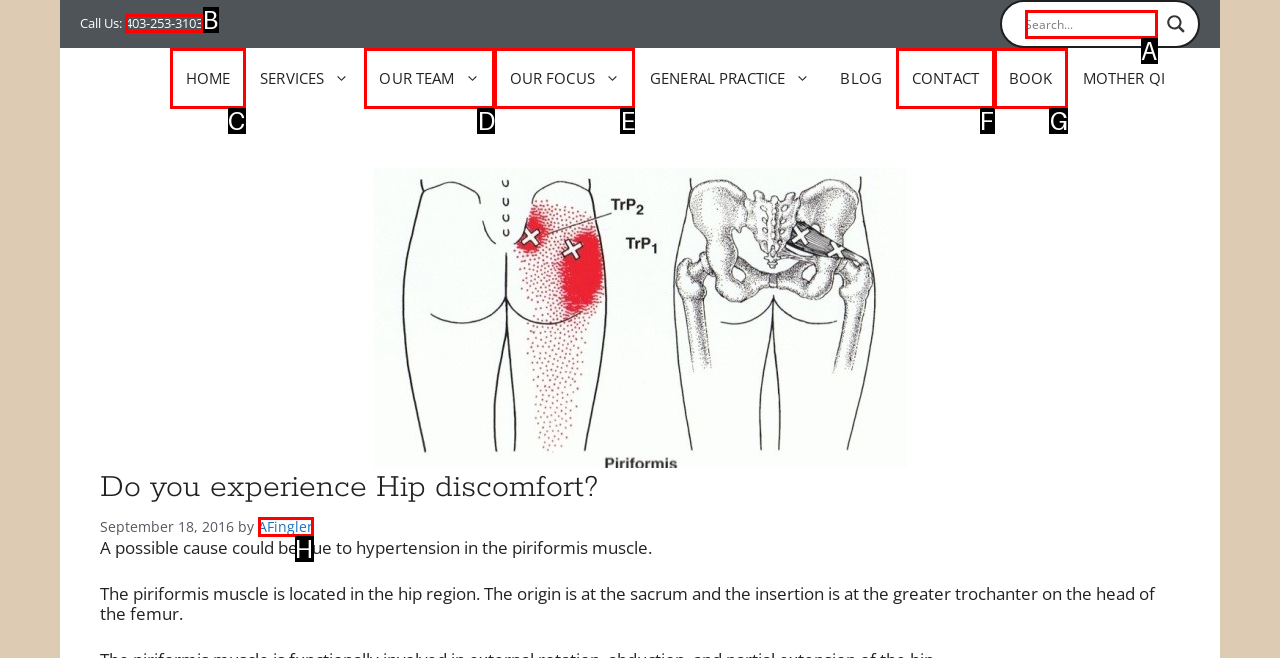Select the letter from the given choices that aligns best with the description: Home. Reply with the specific letter only.

C